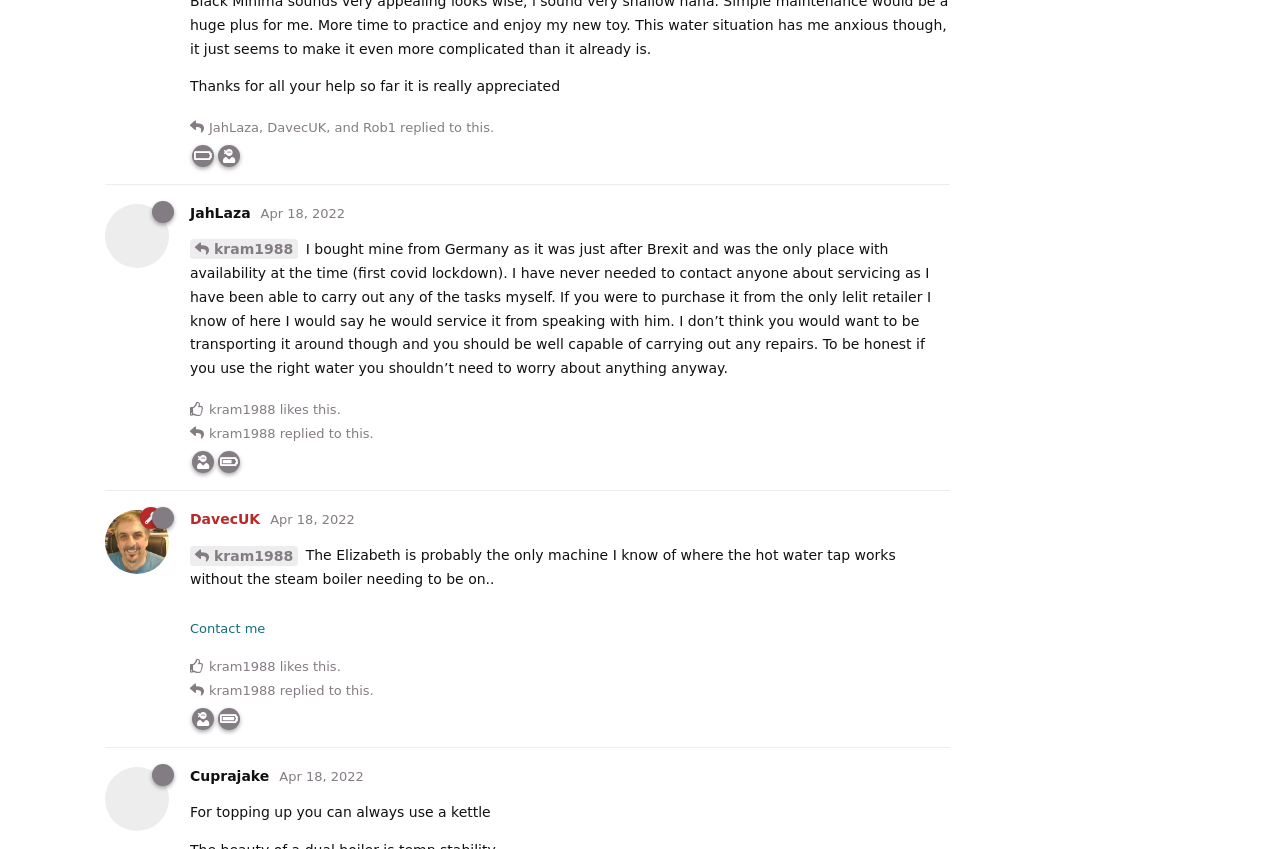Please find and report the bounding box coordinates of the element to click in order to perform the following action: "Click the reply button". The coordinates should be expressed as four float numbers between 0 and 1, in the format [left, top, right, bottom].

[0.705, 0.171, 0.742, 0.215]